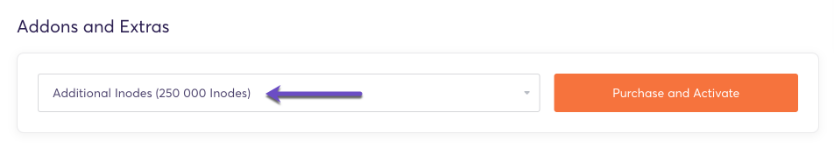Give an in-depth description of the image.

This image showcases a user interface section titled "Addons and Extras," which highlights the option to activate the "Additional Inodes" add-on, offering a substantial 250,000 additional inodes for users with a reseller hosting plan. The interface features a dropdown menu, indicating that users can select this option alongside the prominent "Purchase and Activate" button, designed in an eye-catching orange for easy recognition. An arrow points toward the dropdown, guiding users to the selection process essential for expanding their inode capacity, thus enhancing their hosting experience. This feature is particularly beneficial for ChemiCloud customers looking to optimize their server resources effectively.